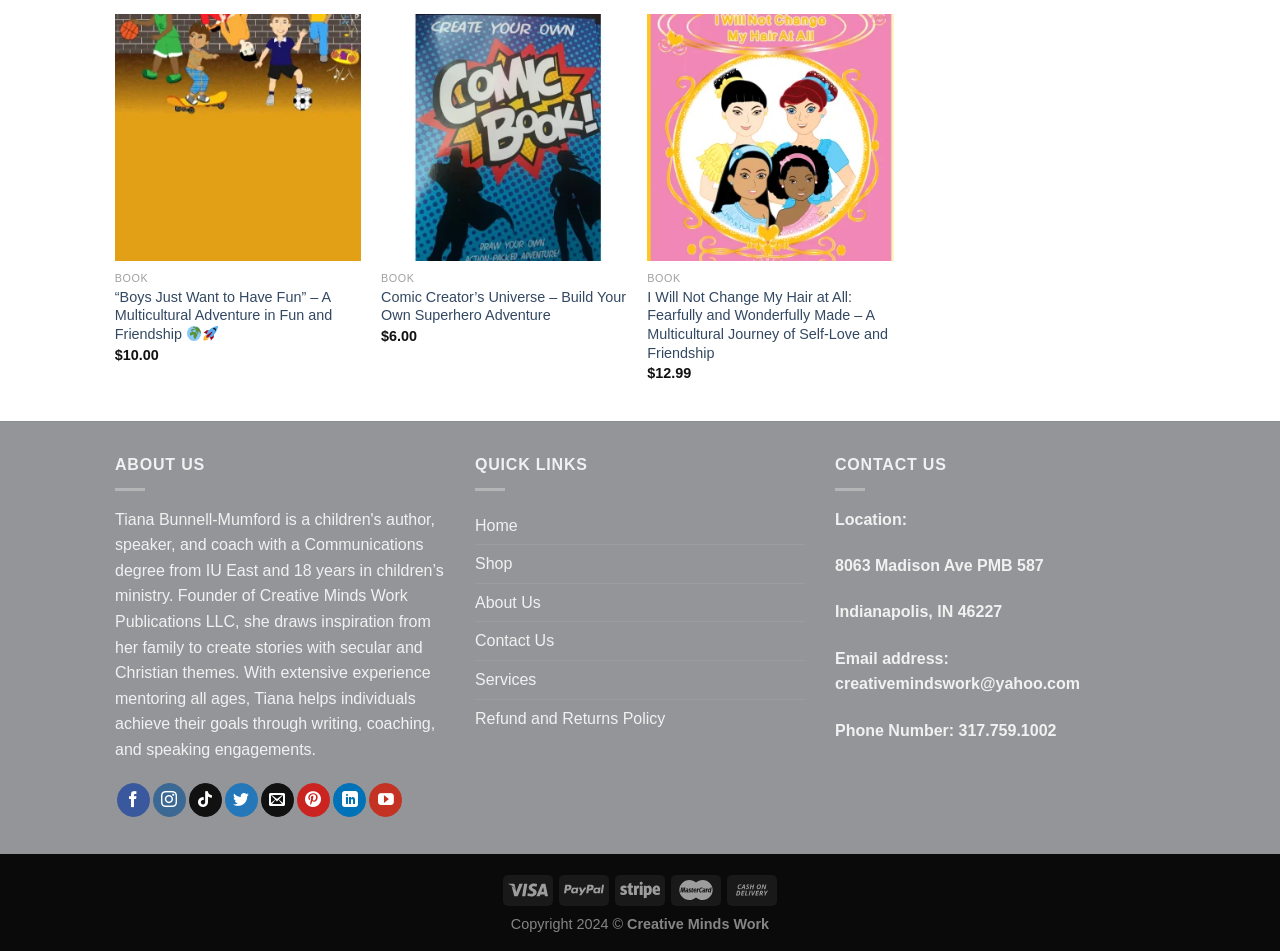How many books are displayed on the webpage?
Kindly give a detailed and elaborate answer to the question.

The number of books displayed on the webpage can be determined by counting the number of link elements with text such as '“Boys Just Want to Have Fun” - A Multicultural Adventure in Fun and Friendship', 'Comic Creator’s Universe - Build Your Own Superhero Adventure', etc. There are 3 such link elements, indicating that 3 books are displayed on the webpage.